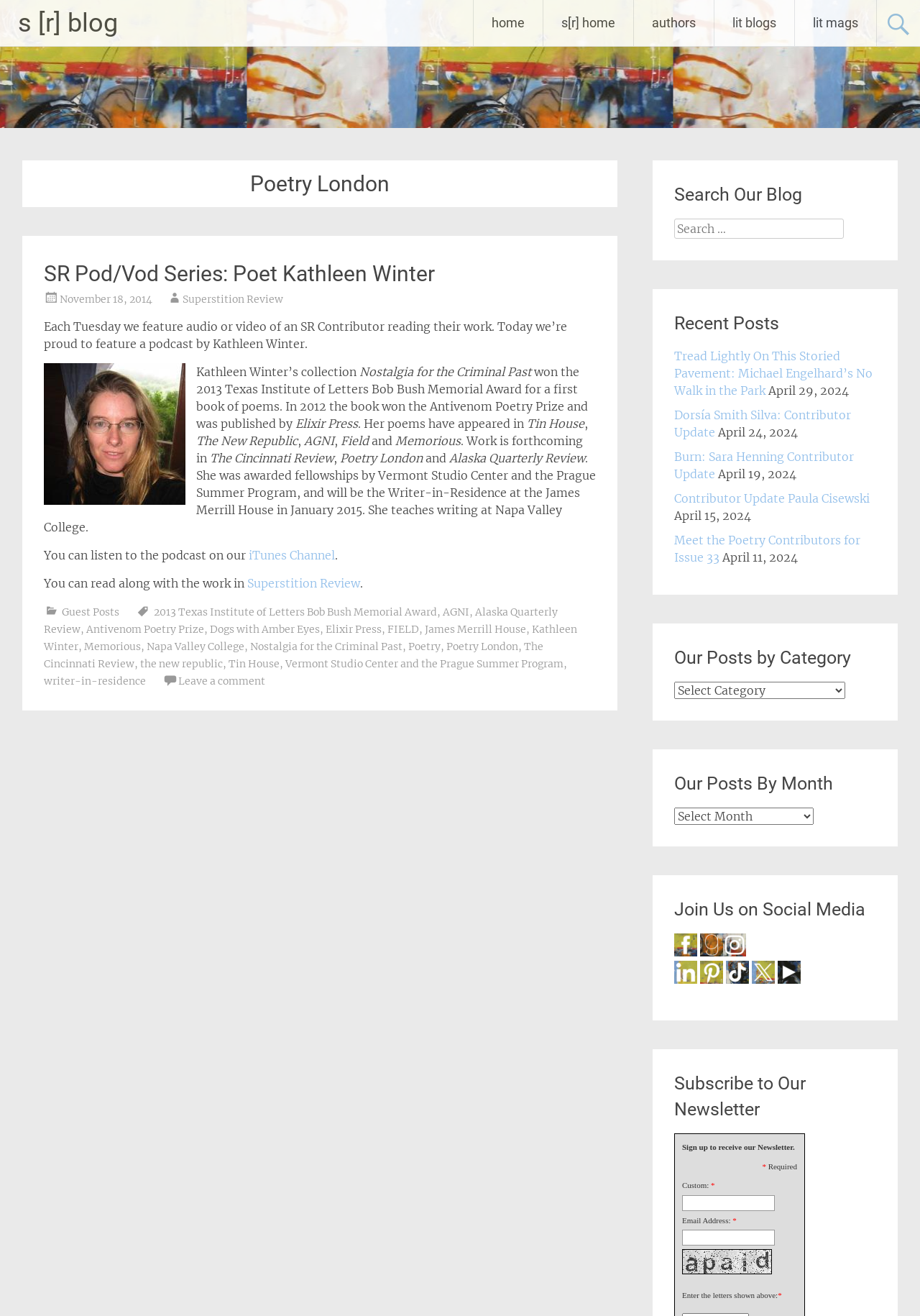Bounding box coordinates are specified in the format (top-left x, top-left y, bottom-right x, bottom-right y). All values are floating point numbers bounded between 0 and 1. Please provide the bounding box coordinate of the region this sentence describes: writer-in-residence

[0.048, 0.513, 0.159, 0.522]